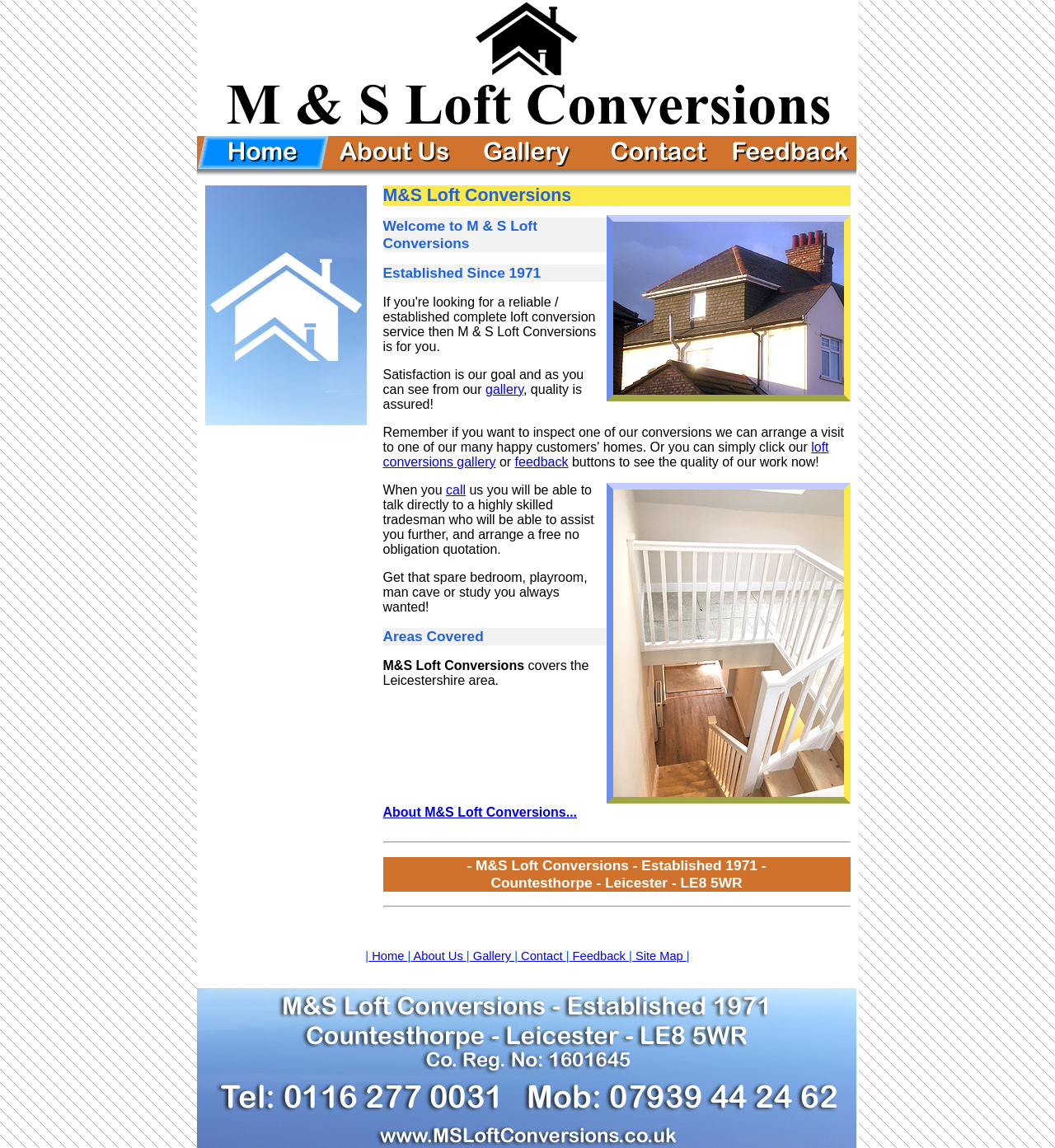Generate a thorough caption detailing the webpage content.

This webpage is about M&S Loft Conversions, a loft conversion company with 50 years of experience based in Leicestershire. At the top of the page, there is a logo of M&S Loft Conversions, accompanied by a text "M&S Loft Conversions" and a navigation menu with five links: "home", "about us", "gallery", "contact", and "feedback".

Below the navigation menu, there is a large section that takes up most of the page. It starts with a blue sky background image and a logo of M&S Loft Conversions. The main content of this section is a welcome message, introducing M&S Loft Conversions as a reliable and established complete loft conversion service. The message highlights the company's goal of satisfaction and assures quality, with an invitation to inspect their conversions or view their gallery and feedback.

The section also includes an image of a dormer window, stairs, and a heading "Areas Covered" that indicates the company covers the Leicestershire area. Additionally, there is a call-to-action to get a spare bedroom, playroom, man cave, or study, and a mention of the company's ability to arrange a free no-obligation quotation.

At the bottom of the page, there is a footer section with links to "About M&S Loft Conversions", "Home", "About Us", "Gallery", "Contact", "Feedback", and "Site Map", separated by vertical lines.